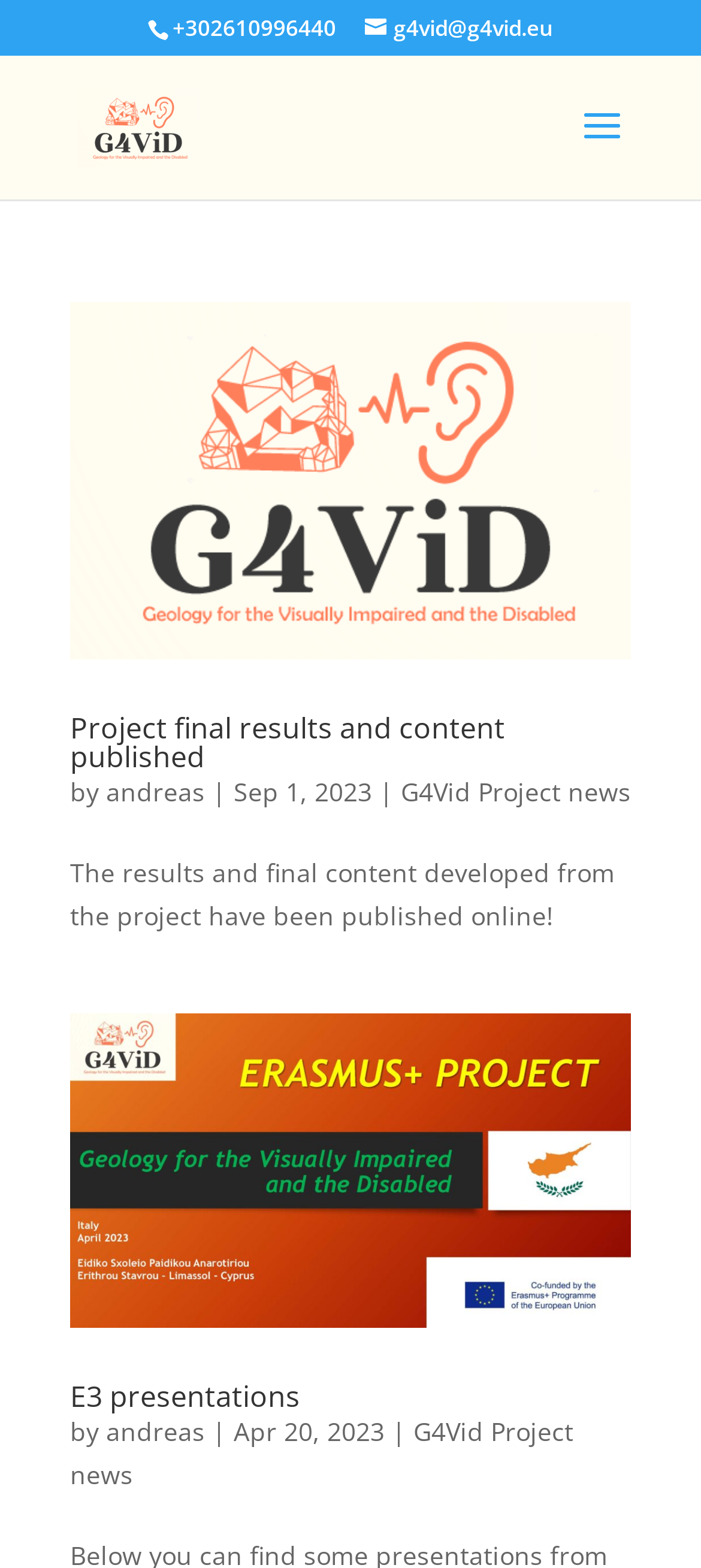Find and indicate the bounding box coordinates of the region you should select to follow the given instruction: "Read the project final results and content published".

[0.1, 0.193, 0.9, 0.421]